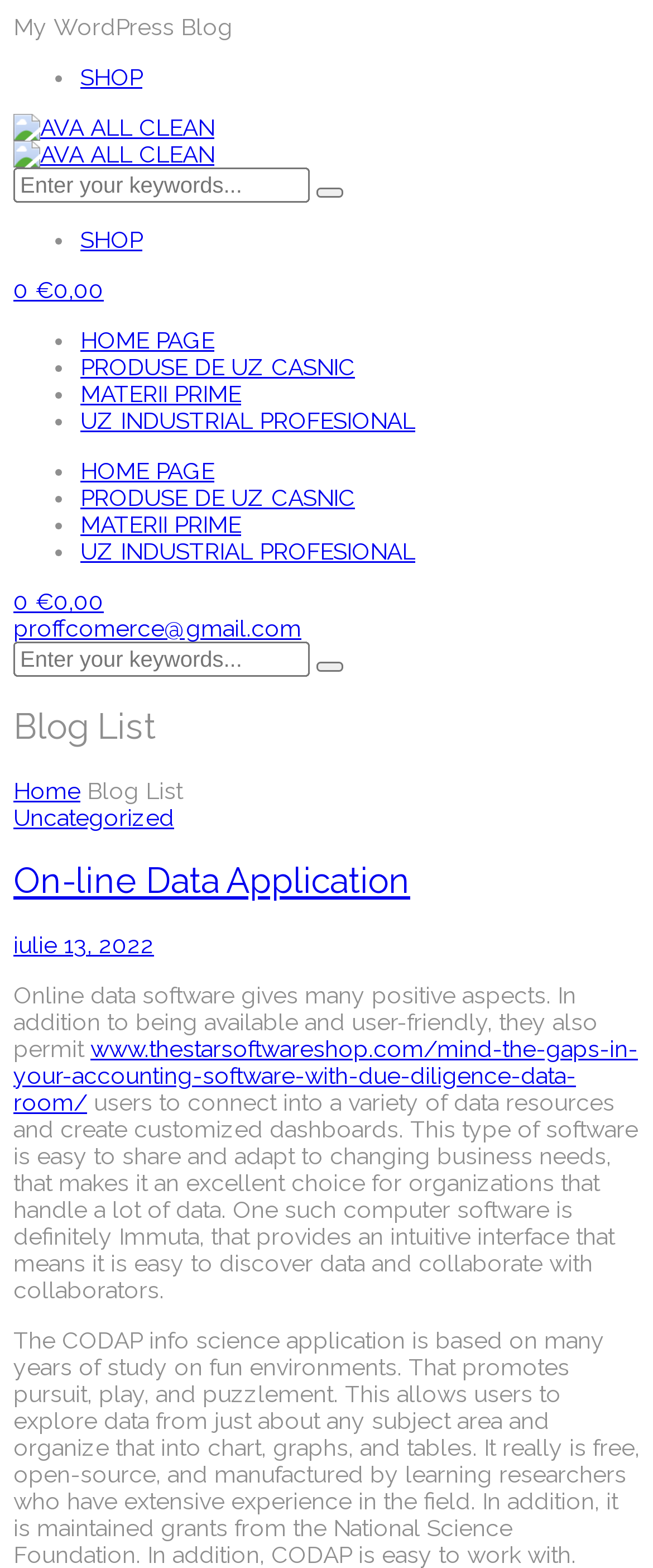How many links are in the navigation menu?
Based on the screenshot, respond with a single word or phrase.

5